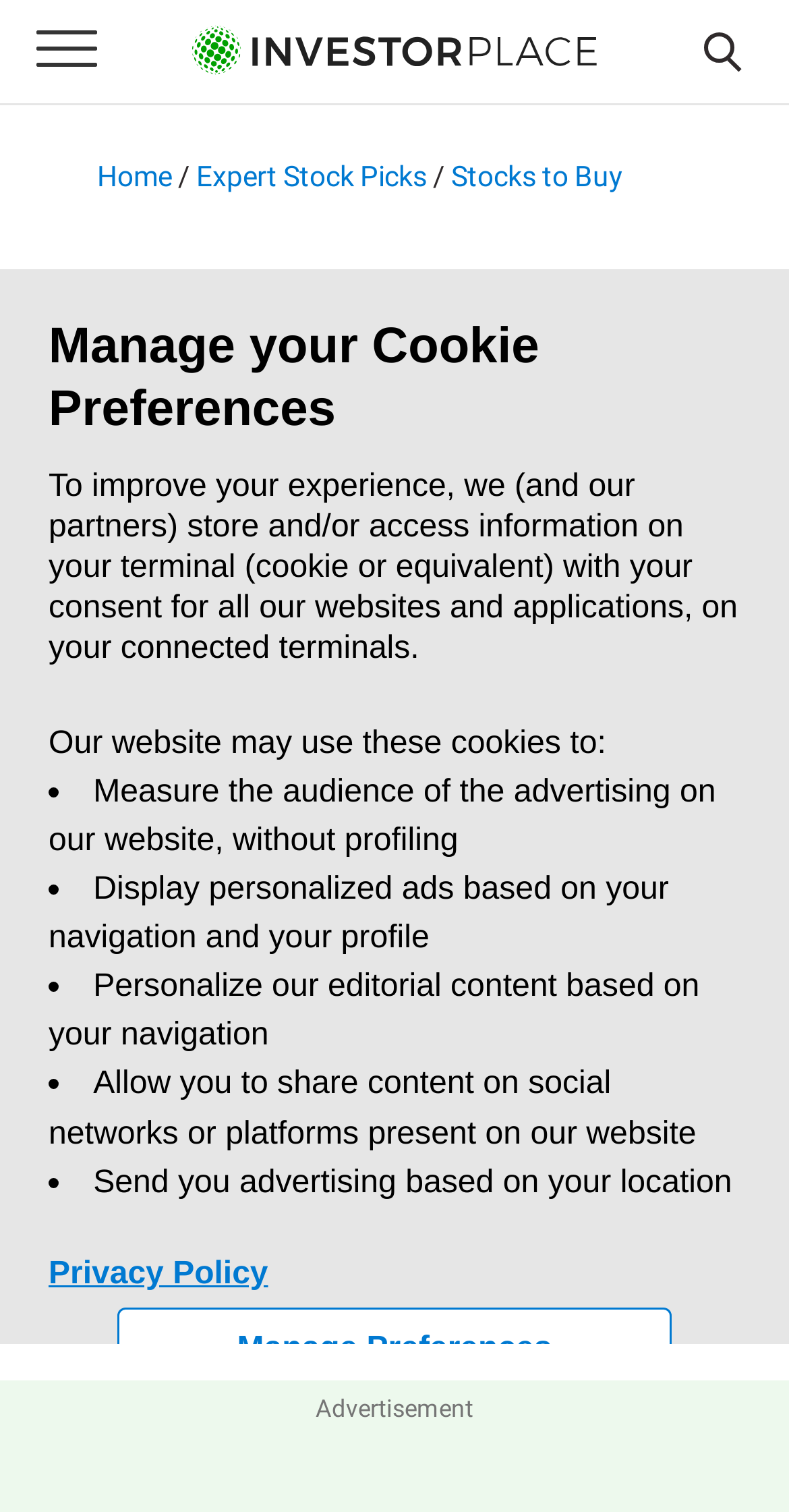What is the date of the article?
Can you offer a detailed and complete answer to this question?

I found the date of the article in the article section, which is 'Oct 4, 2023, 9:00 pm EDT'. The date is 'Oct 4, 2023'.